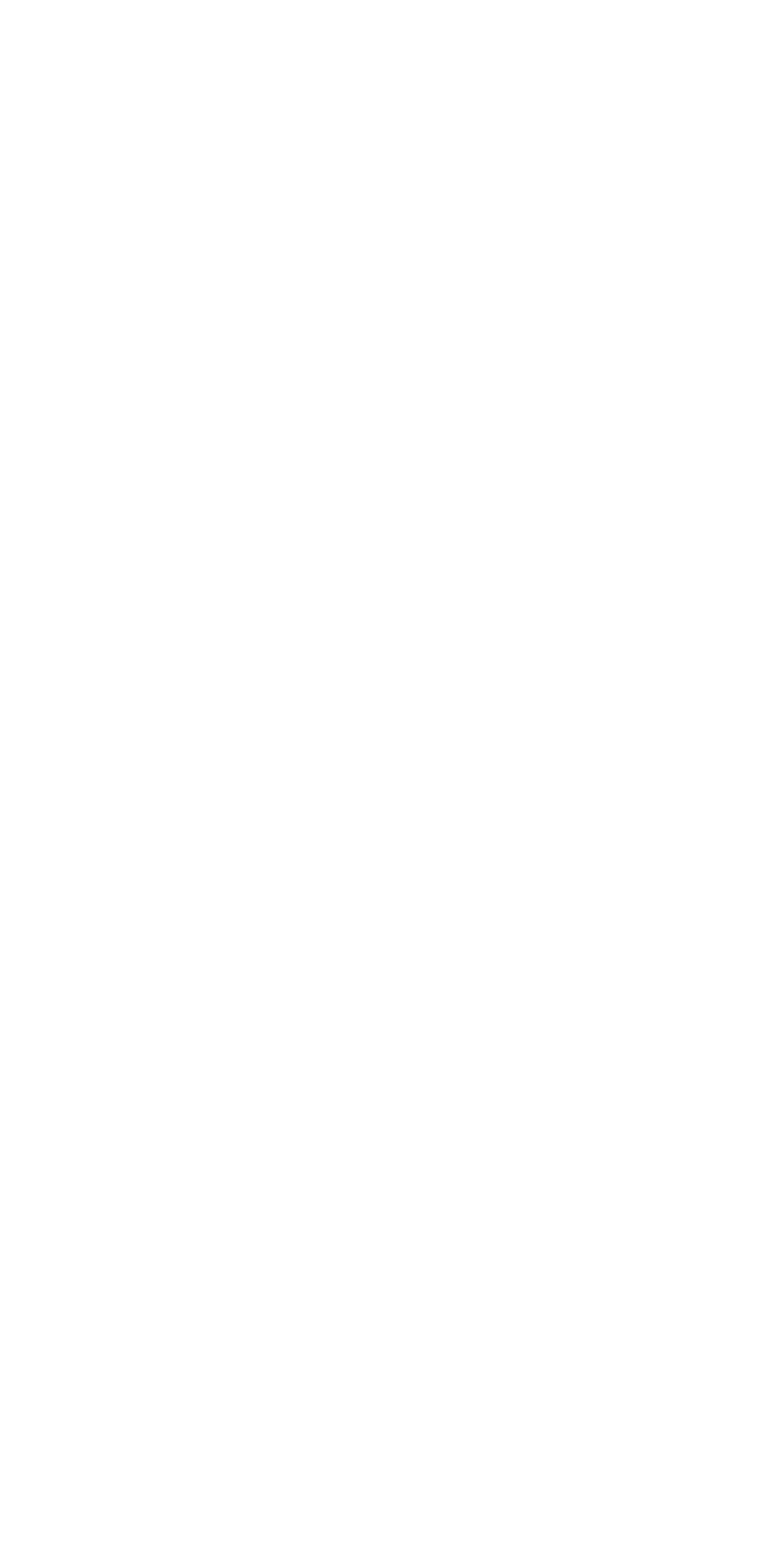Please find the bounding box coordinates of the element that must be clicked to perform the given instruction: "access January 2021". The coordinates should be four float numbers from 0 to 1, i.e., [left, top, right, bottom].

None